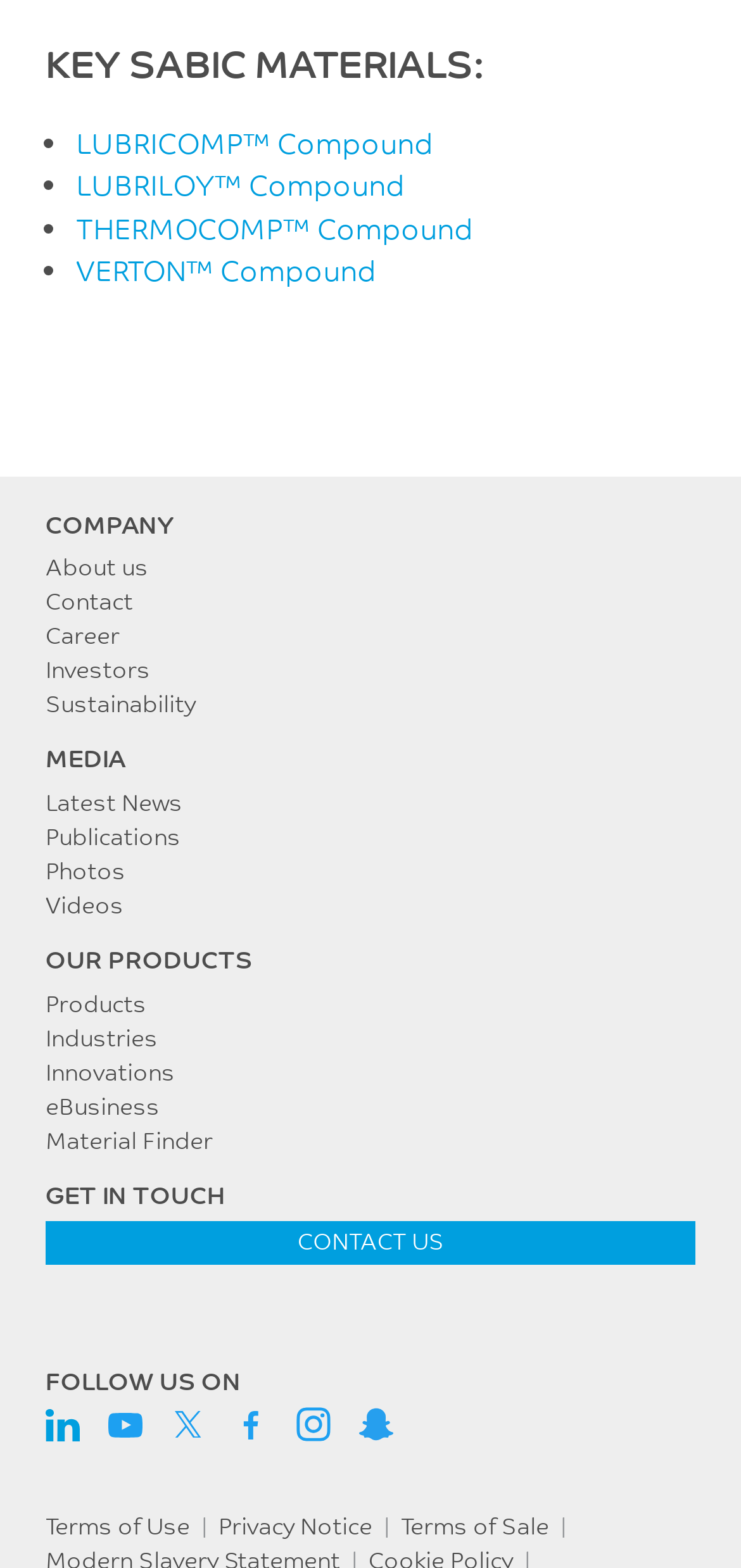Use a single word or phrase to answer the question:
How can users get in touch with the company?

Through CONTACT US